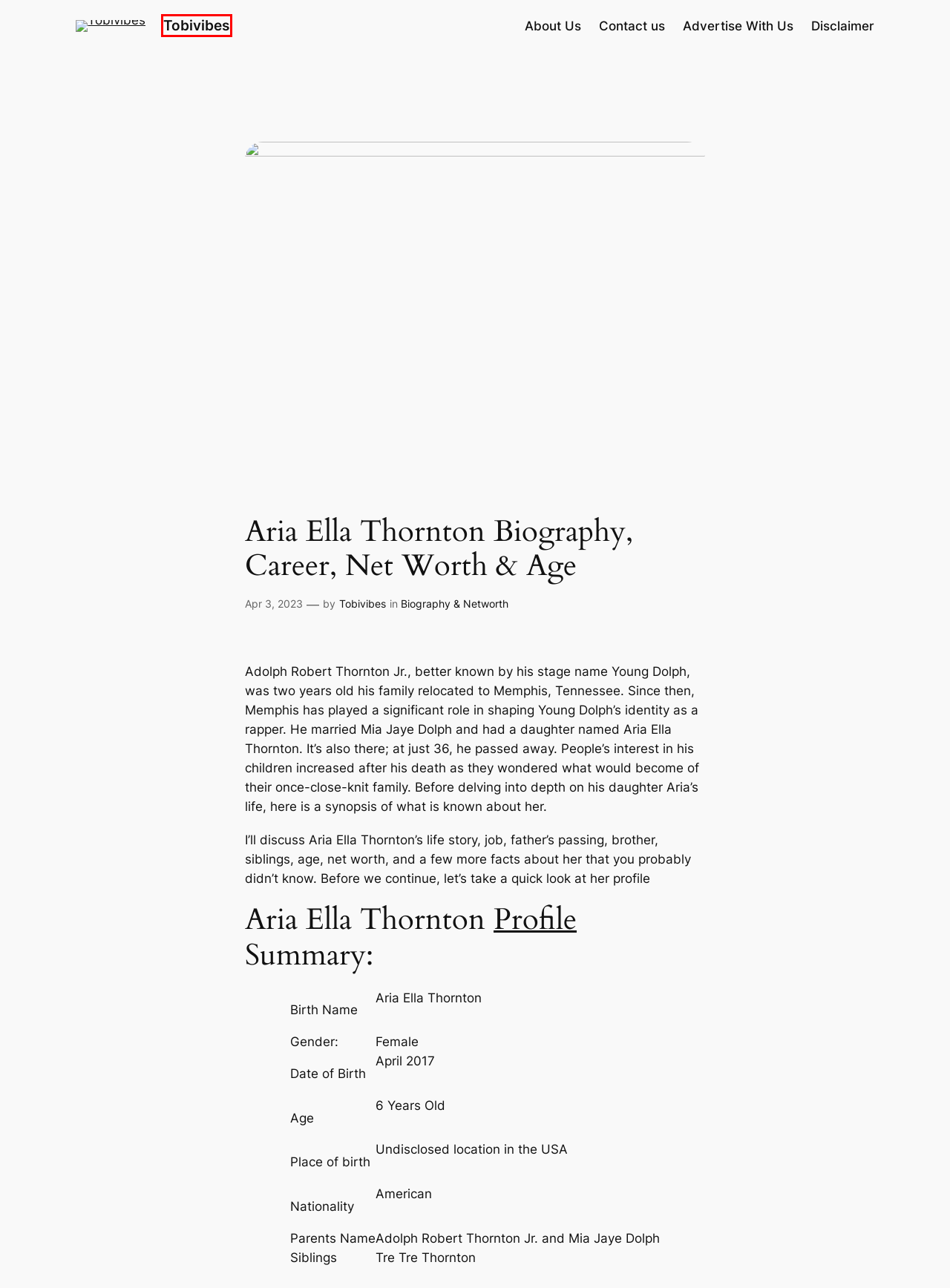Analyze the screenshot of a webpage that features a red rectangle bounding box. Pick the webpage description that best matches the new webpage you would see after clicking on the element within the red bounding box. Here are the candidates:
A. Blog Tool, Publishing Platform, and CMS – WordPress.org
B. Clary Fisher Biography, Career, Net Worth & Age – Tobivibes
C. Sanne Hamers Biography, Fitness, Relationship and Networth – Tobivibes
D. Disclaimer – Tobivibes
E. About Us – Tobivibes
F. Tobivibes – Famous  People Biographies and Net Worth
G. Biography & Networth – Tobivibes
H. Aria Ella Thornton Biography – Tobivibes

F